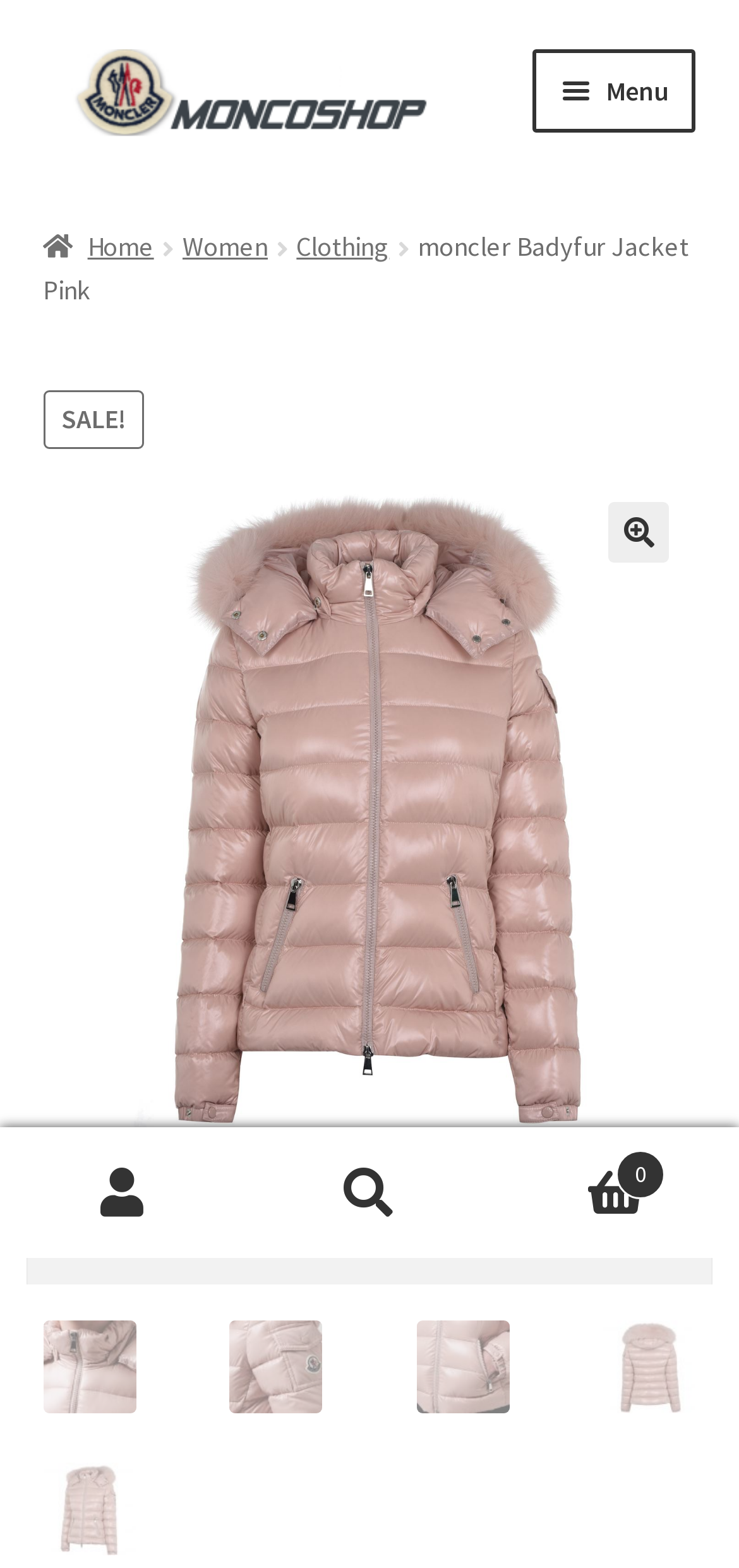Show the bounding box coordinates for the HTML element as described: "Shop".

[0.058, 0.483, 0.942, 0.548]